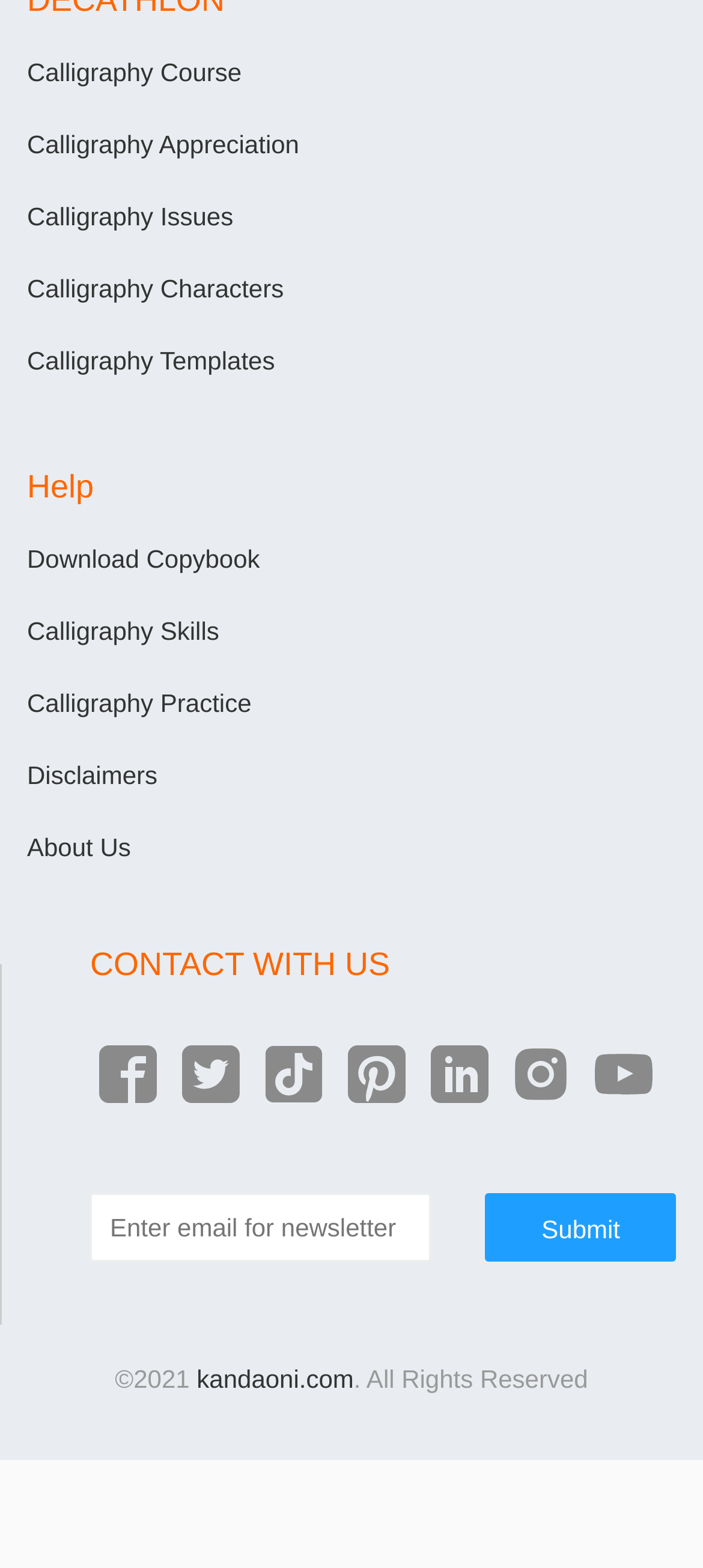Identify the bounding box coordinates for the element you need to click to achieve the following task: "Click on Download Copybook". Provide the bounding box coordinates as four float numbers between 0 and 1, in the form [left, top, right, bottom].

[0.038, 0.347, 0.37, 0.366]